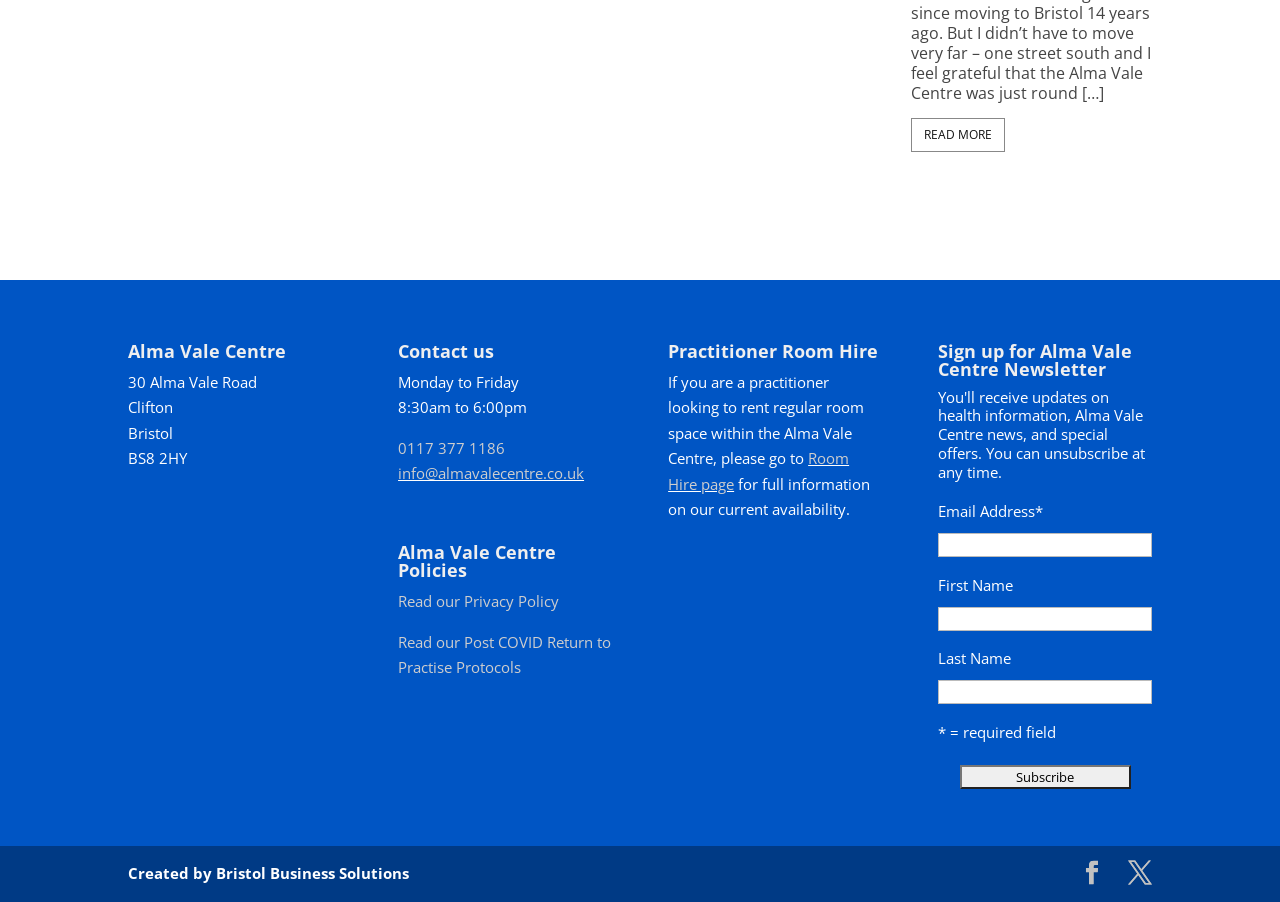Locate the UI element described by Created by Bristol Business Solutions and provide its bounding box coordinates. Use the format (top-left x, top-left y, bottom-right x, bottom-right y) with all values as floating point numbers between 0 and 1.

[0.1, 0.957, 0.32, 0.979]